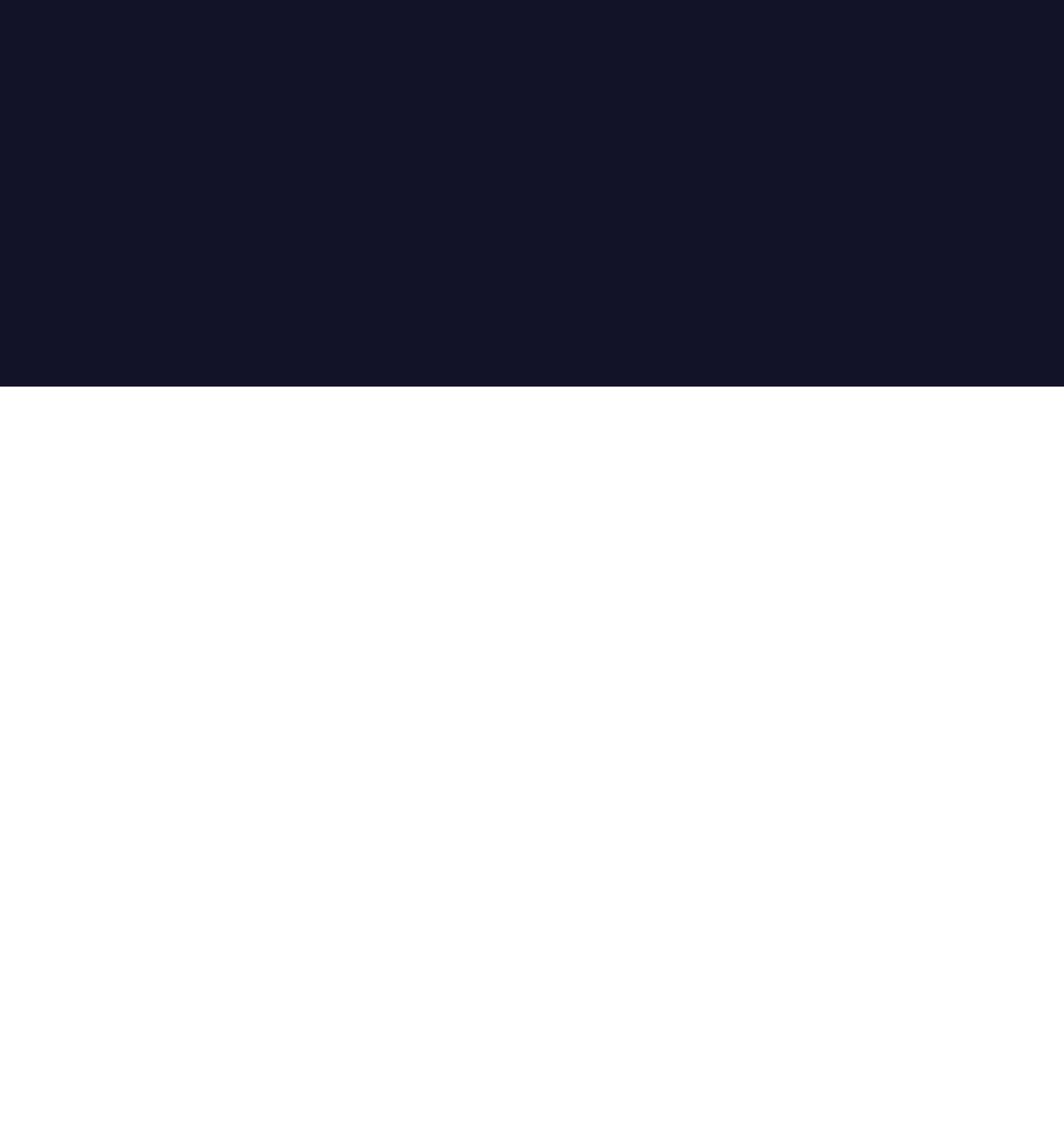Find the bounding box coordinates of the area to click in order to follow the instruction: "Read News".

[0.616, 0.503, 0.761, 0.519]